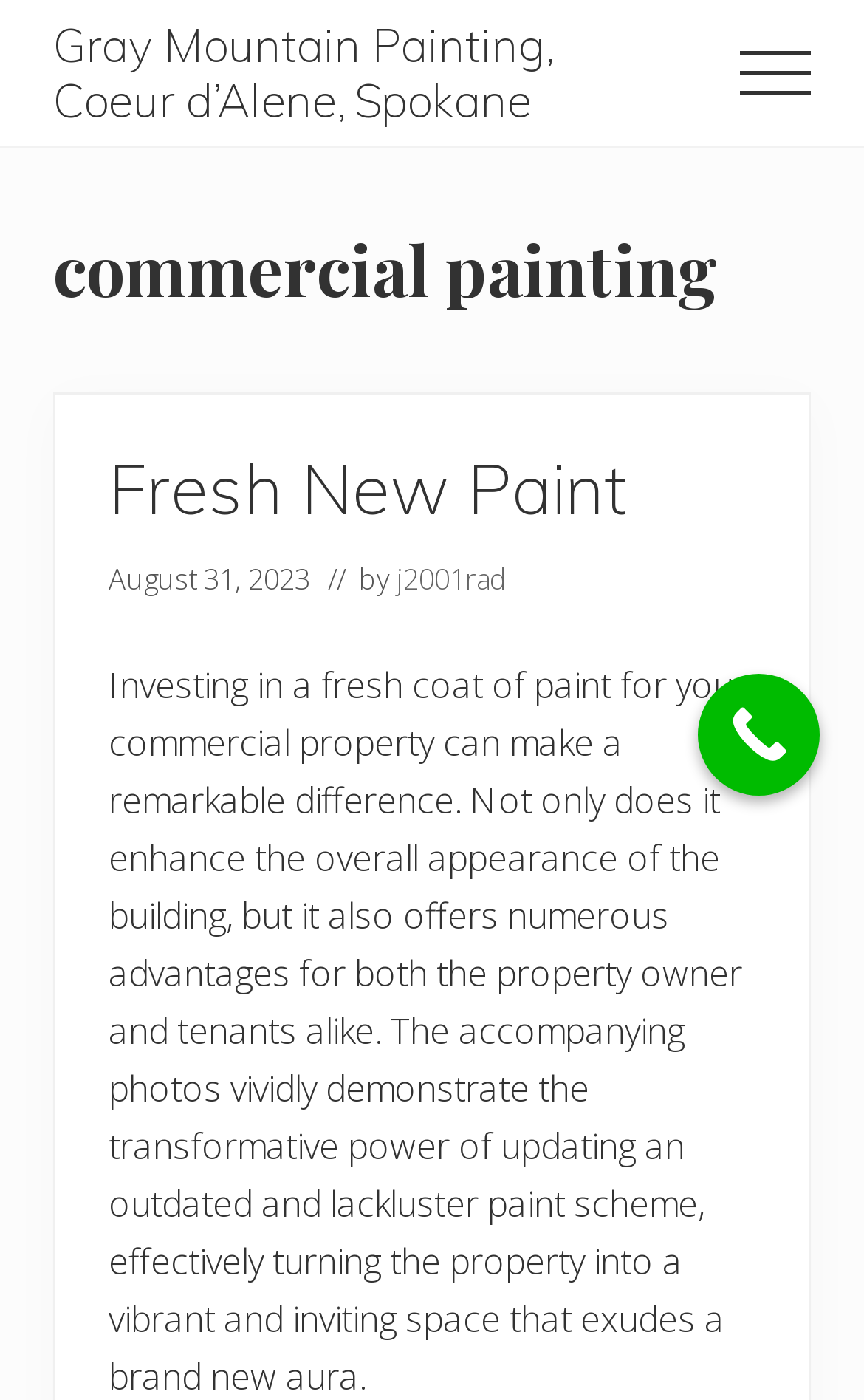What is the date of the latest article?
Based on the screenshot, answer the question with a single word or phrase.

August 31, 2023